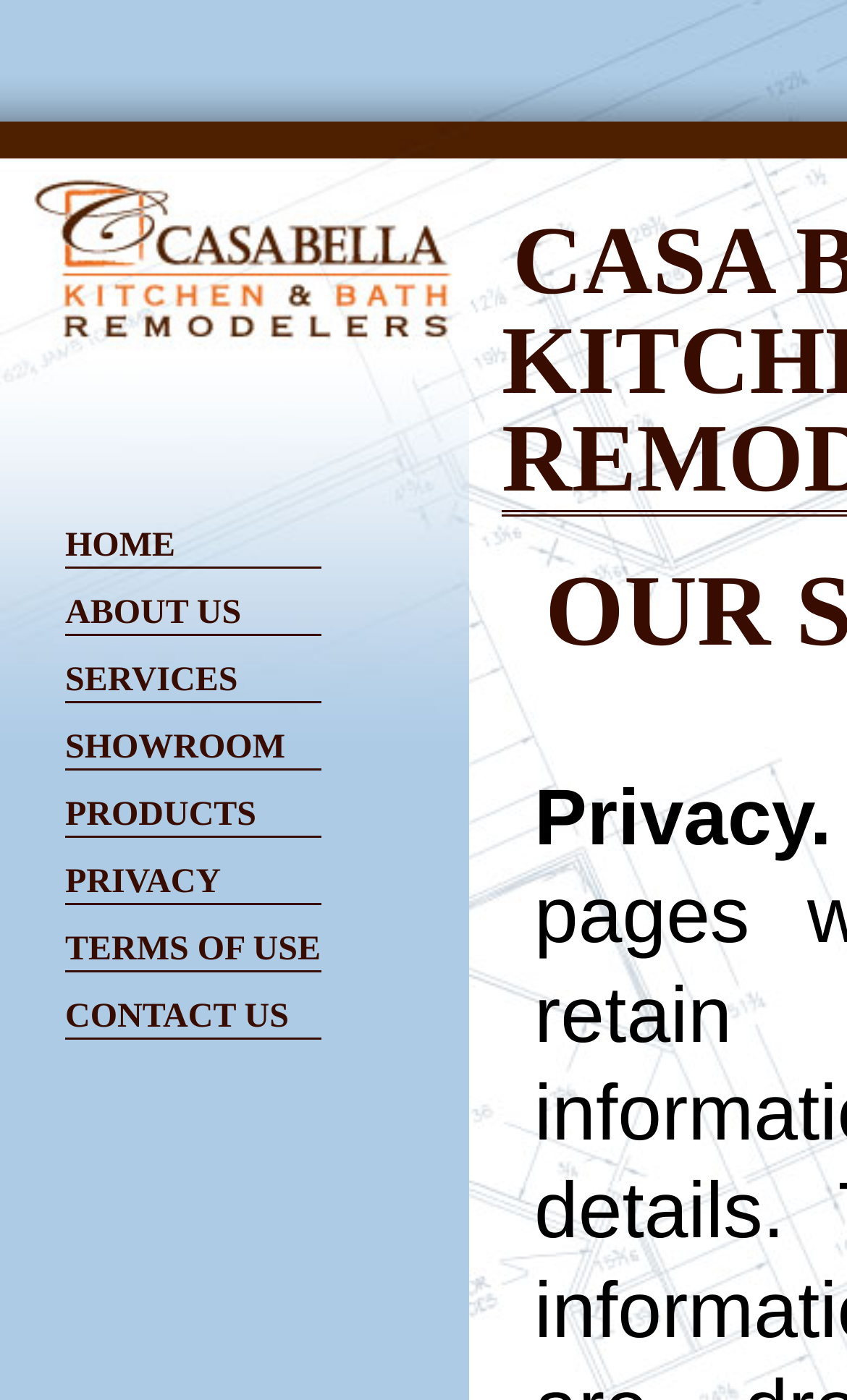Answer the question briefly using a single word or phrase: 
How many links are in the navigation menu?

8